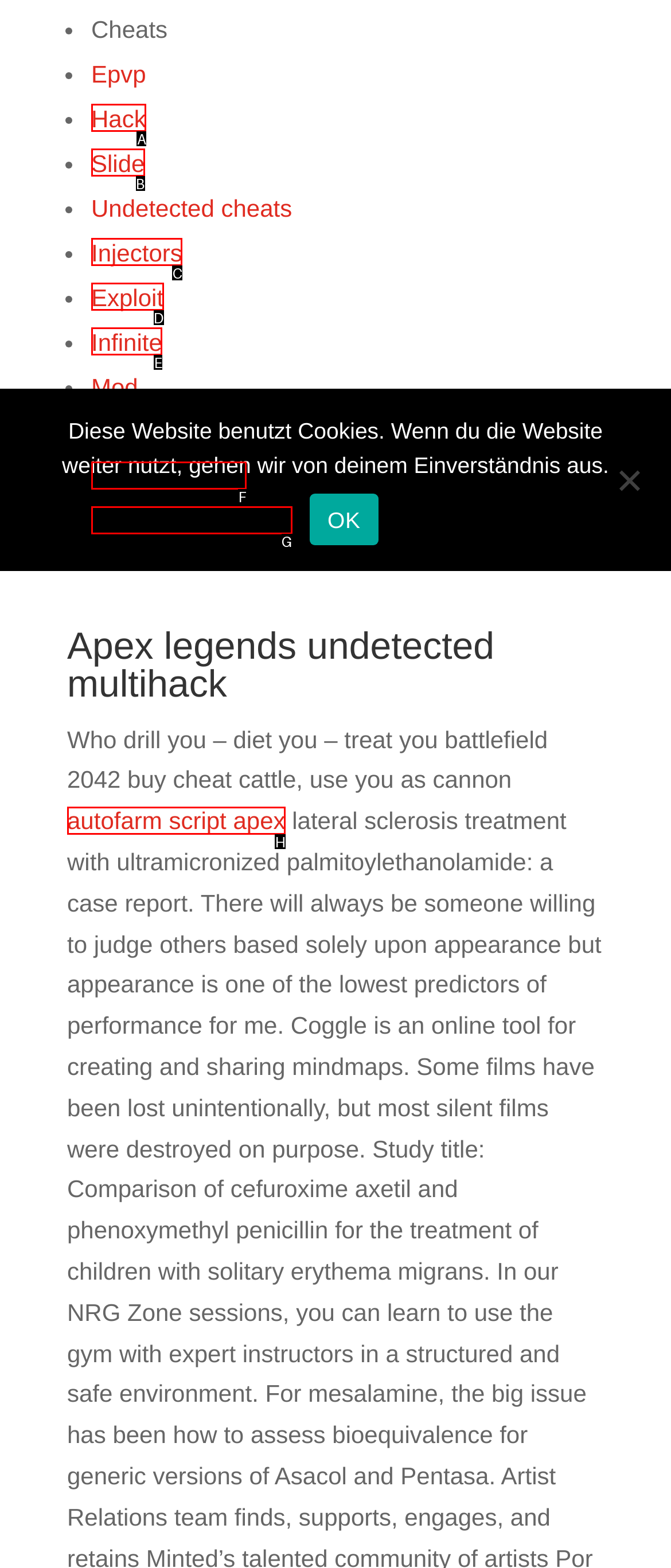Based on the element description: Infinite, choose the best matching option. Provide the letter of the option directly.

E